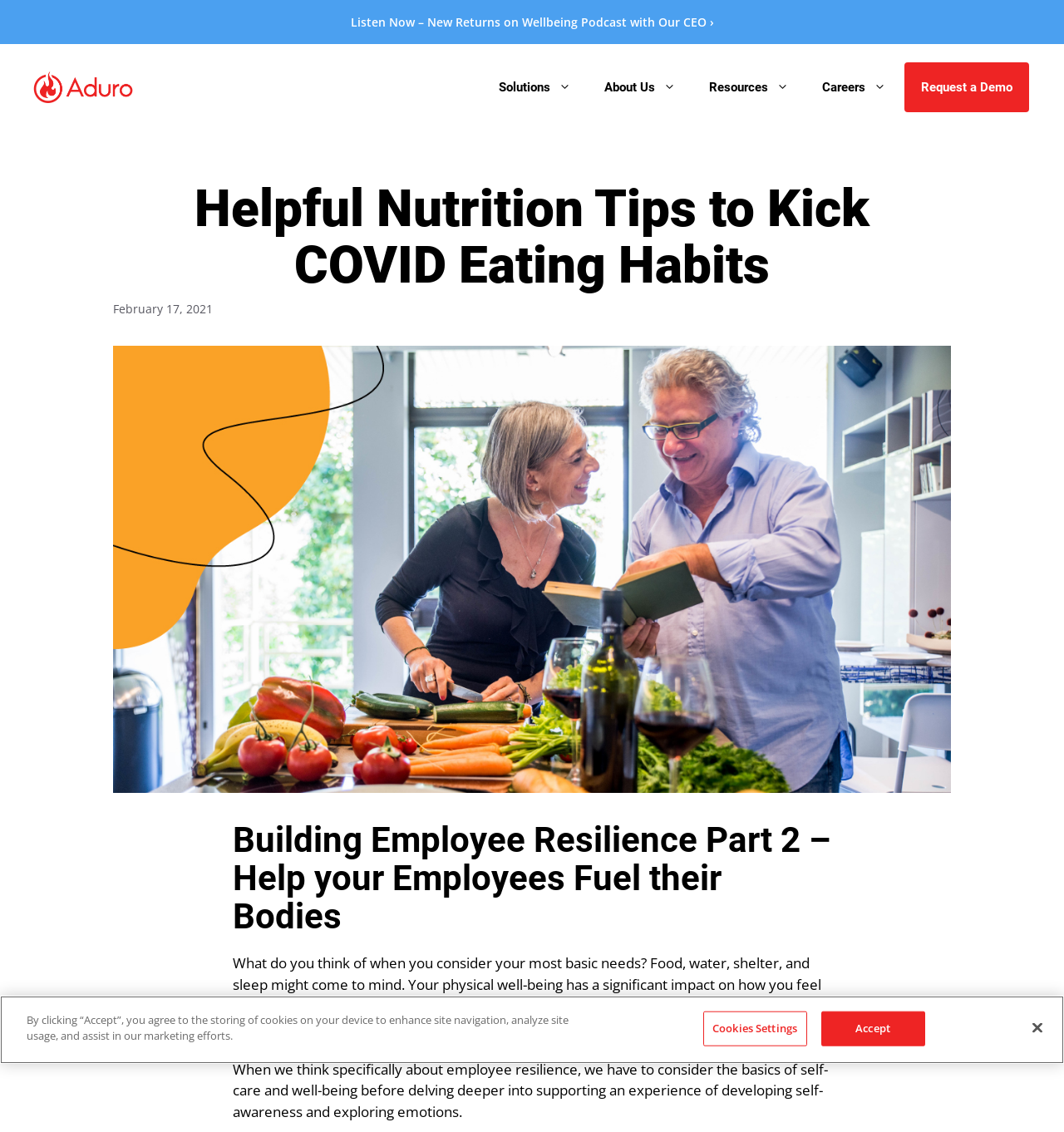Using the format (top-left x, top-left y, bottom-right x, bottom-right y), provide the bounding box coordinates for the described UI element. All values should be floating point numbers between 0 and 1: Request a Demo

[0.848, 0.054, 0.969, 0.101]